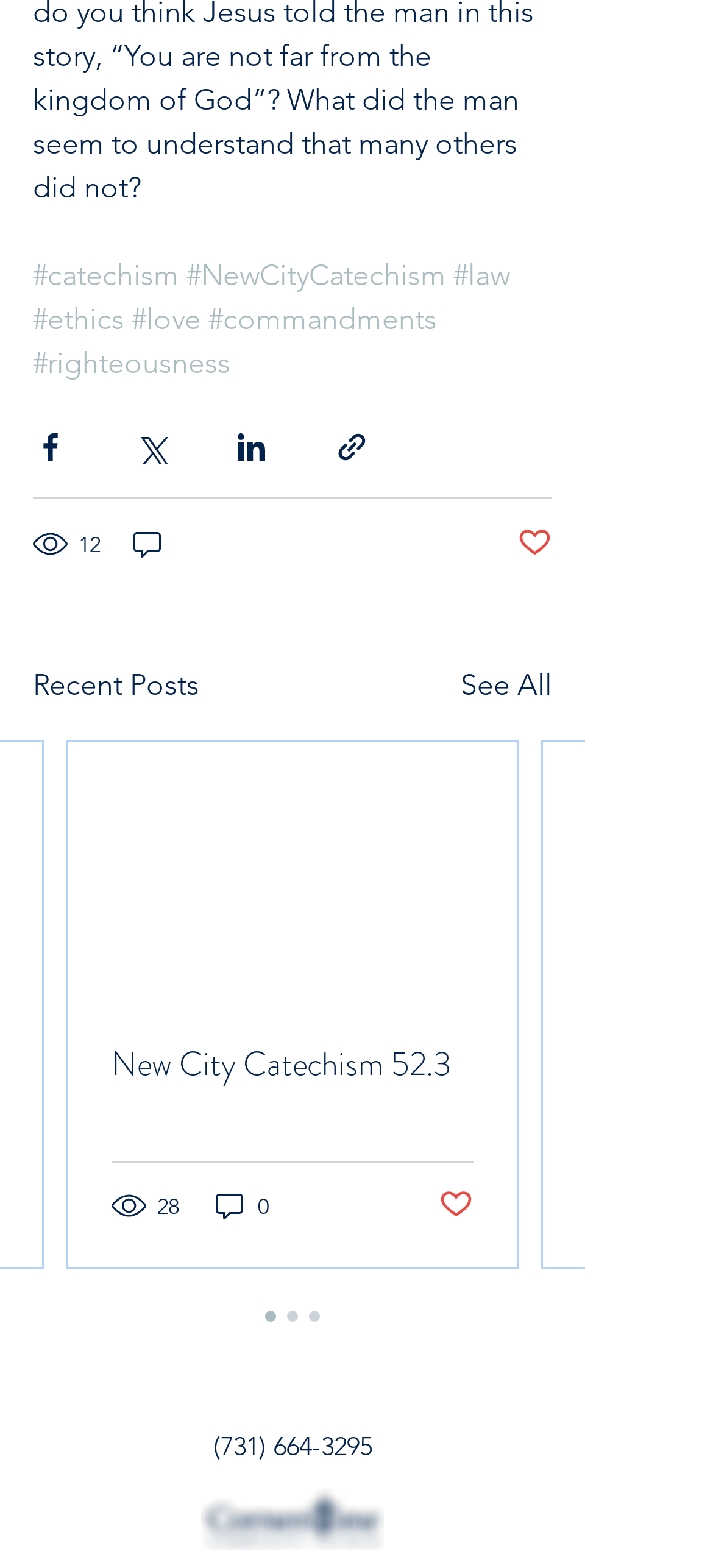Find and indicate the bounding box coordinates of the region you should select to follow the given instruction: "Click on the 'New City Catechism 52.3' link".

[0.156, 0.663, 0.664, 0.693]